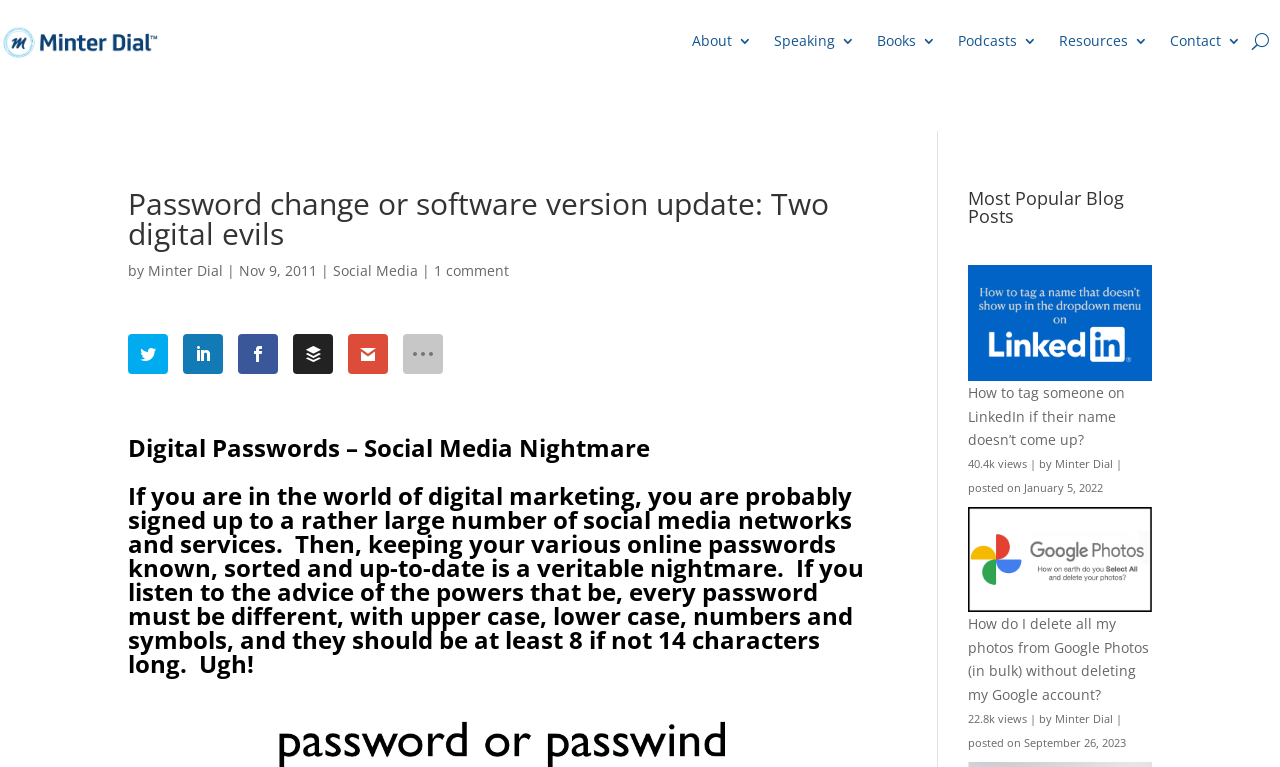Use a single word or phrase to answer the question: 
How many views does the blog post 'How to tag someone on LinkedIn if their name doesn’t come up?' have?

40.4k views